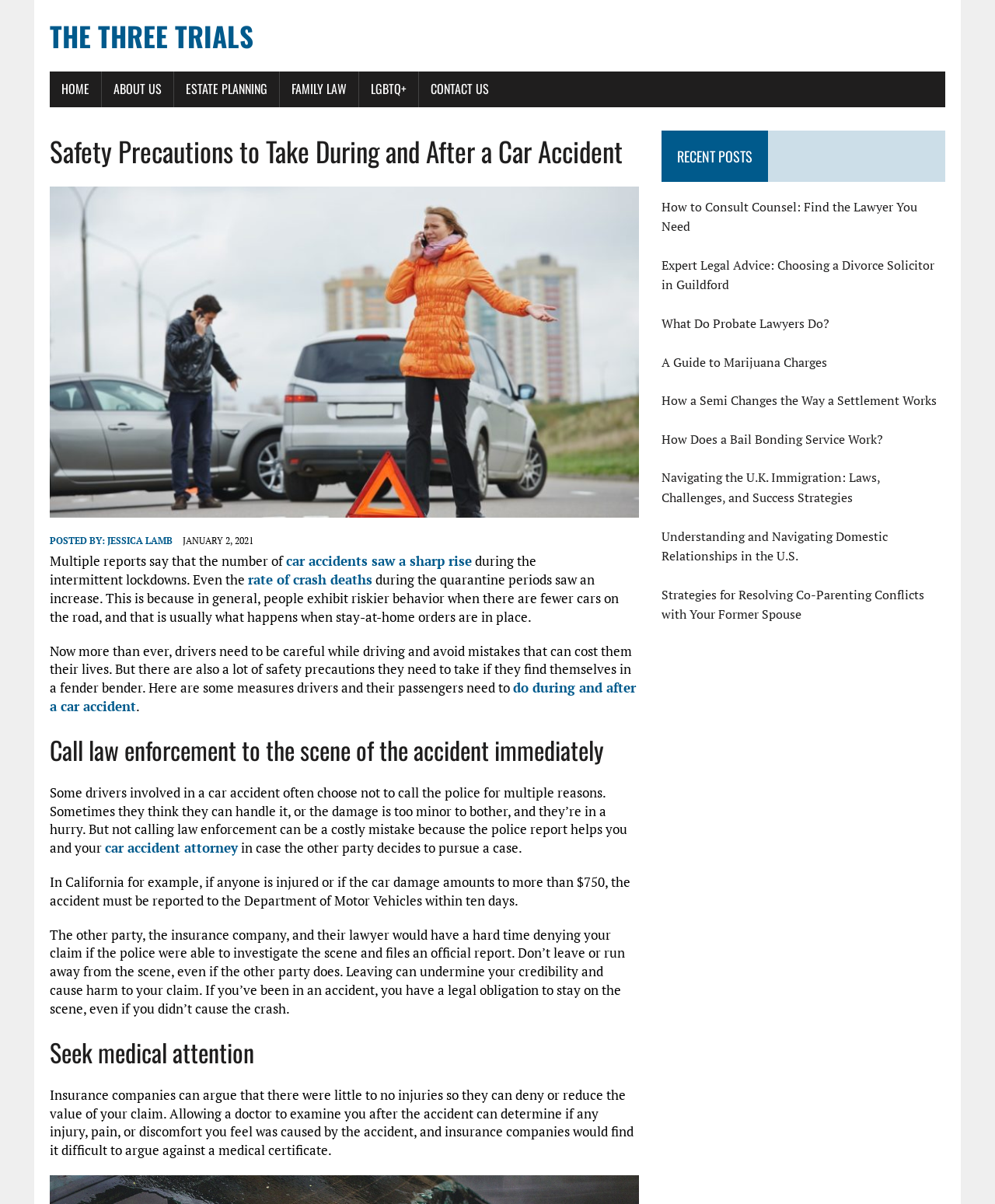Please find the bounding box coordinates of the element that needs to be clicked to perform the following instruction: "Click the 'HOME' link". The bounding box coordinates should be four float numbers between 0 and 1, represented as [left, top, right, bottom].

[0.05, 0.059, 0.102, 0.089]